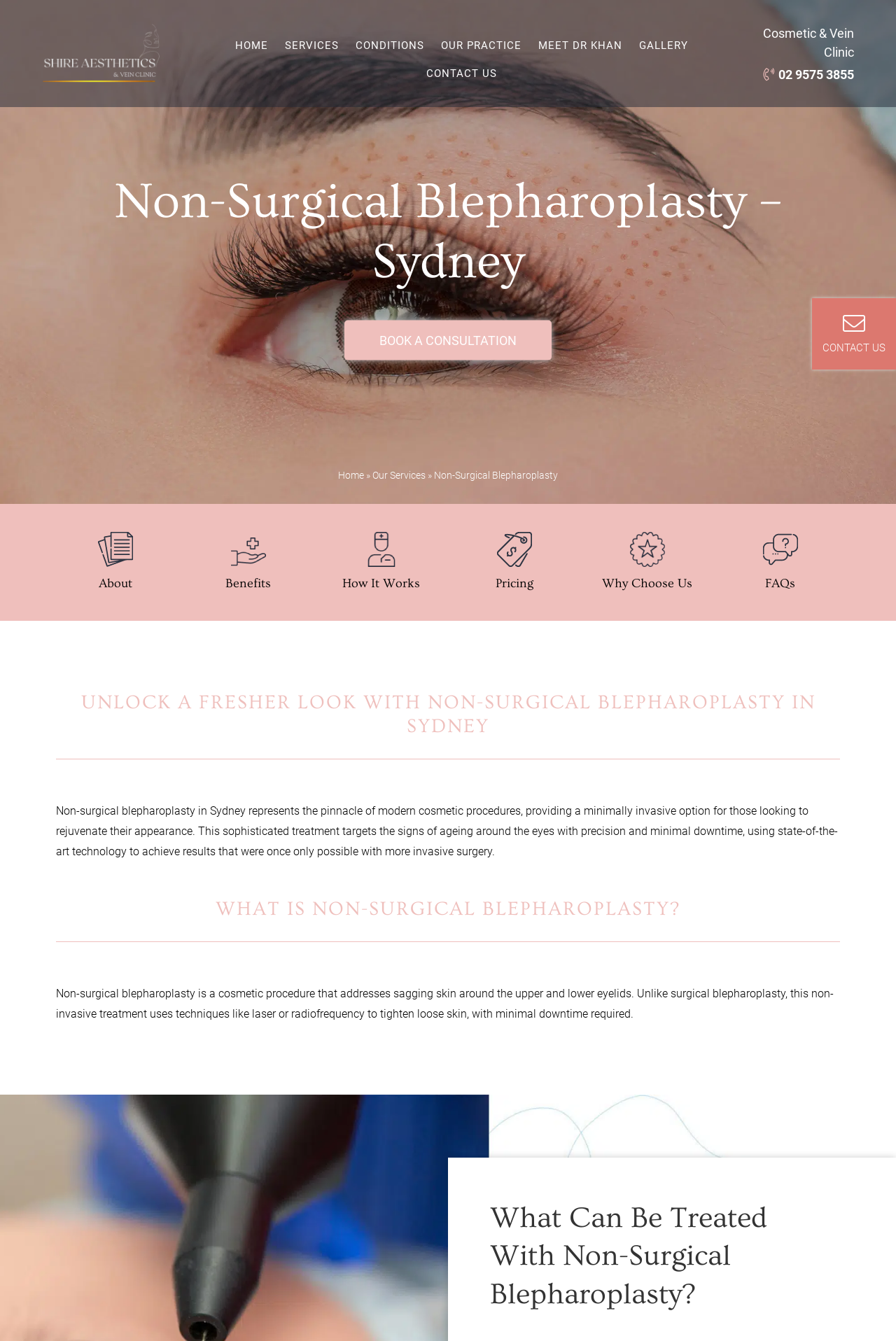What is the title or heading displayed on the webpage?

Non-Surgical Blepharoplasty – Sydney